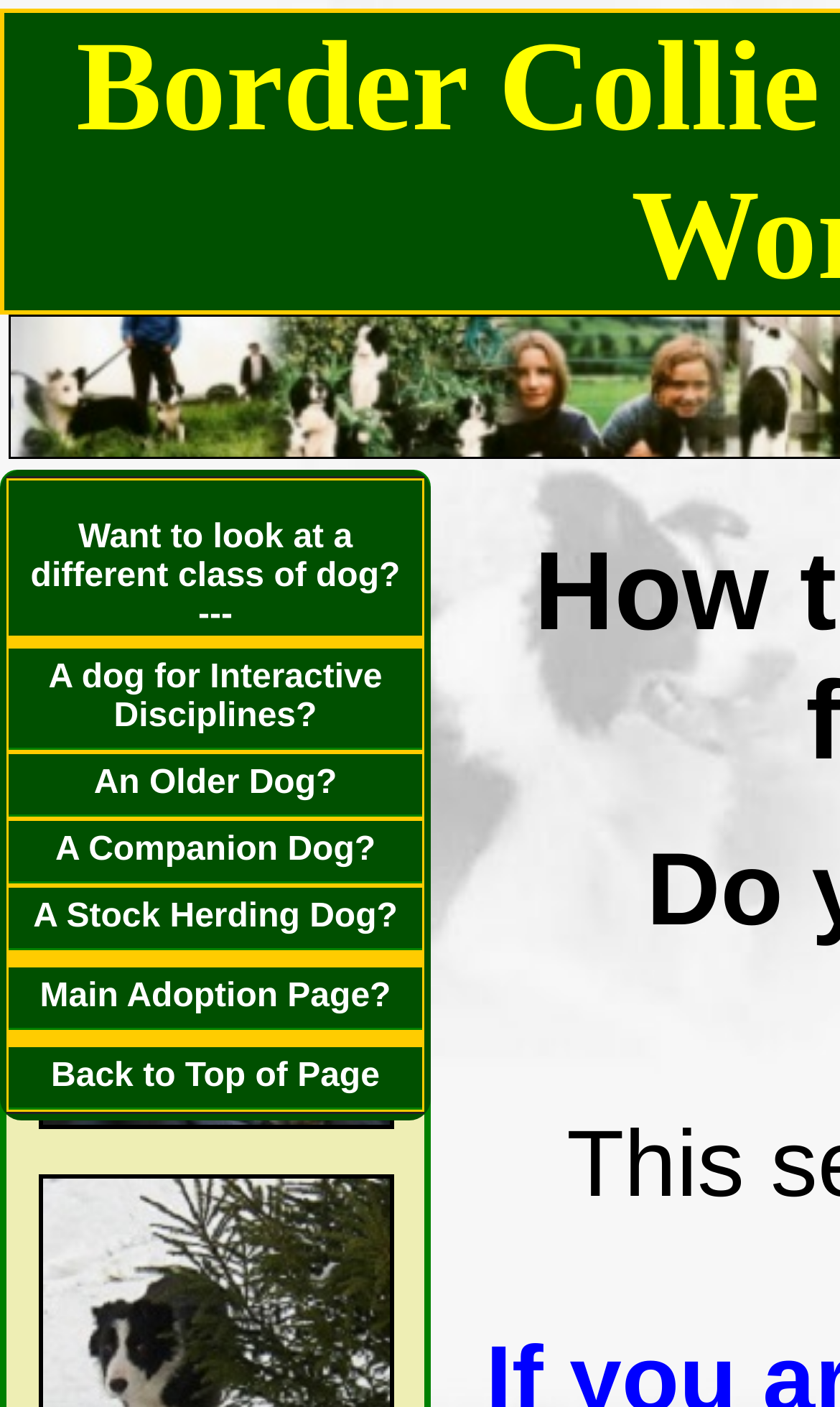Extract the bounding box for the UI element that matches this description: "A dog for Interactive Disciplines?".

[0.01, 0.461, 0.503, 0.533]